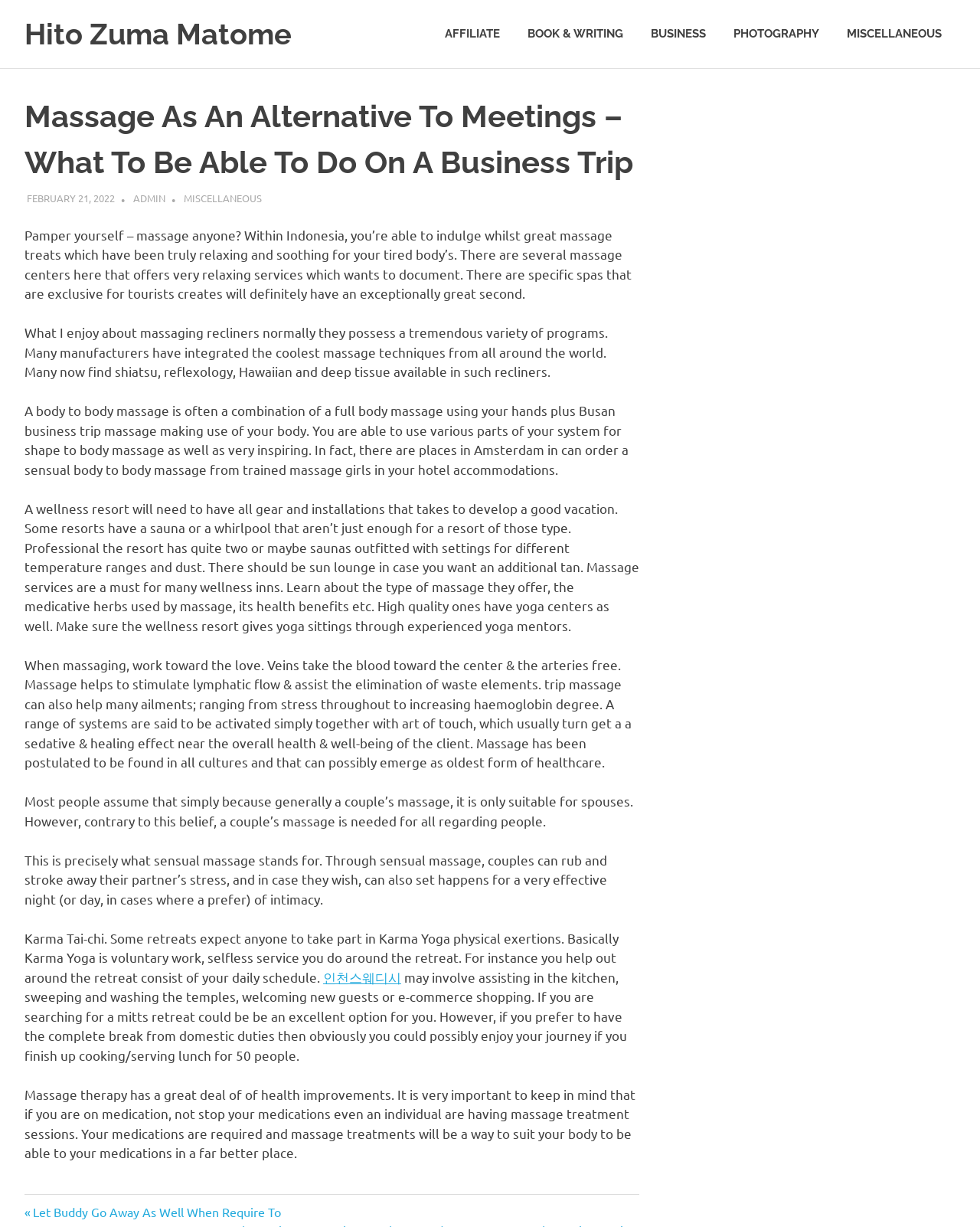Determine the heading of the webpage and extract its text content.

Massage As An Alternative To Meetings – What To Be Able To Do On A Business Trip